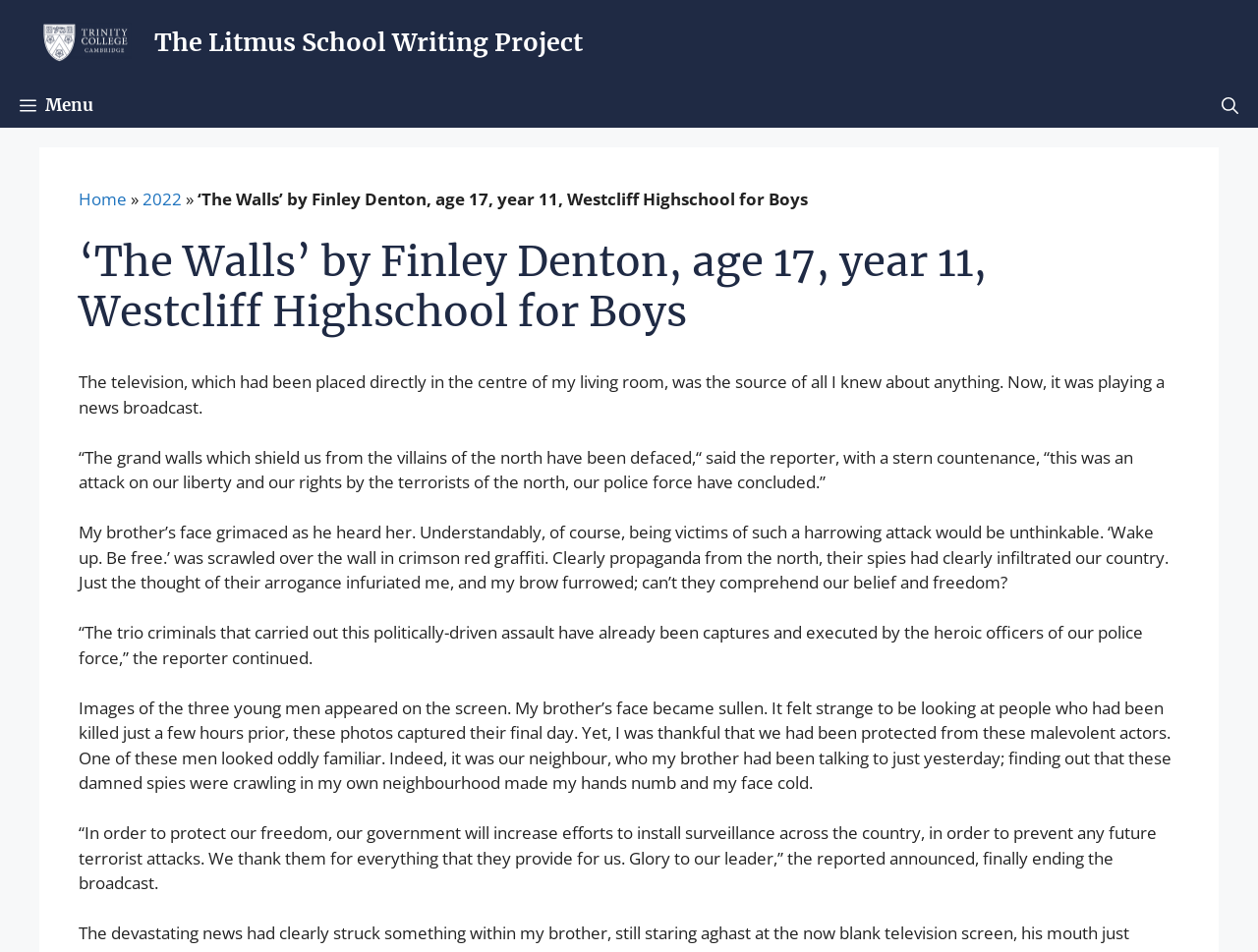Using the provided element description: "Menu", determine the bounding box coordinates of the corresponding UI element in the screenshot.

[0.0, 0.088, 0.09, 0.135]